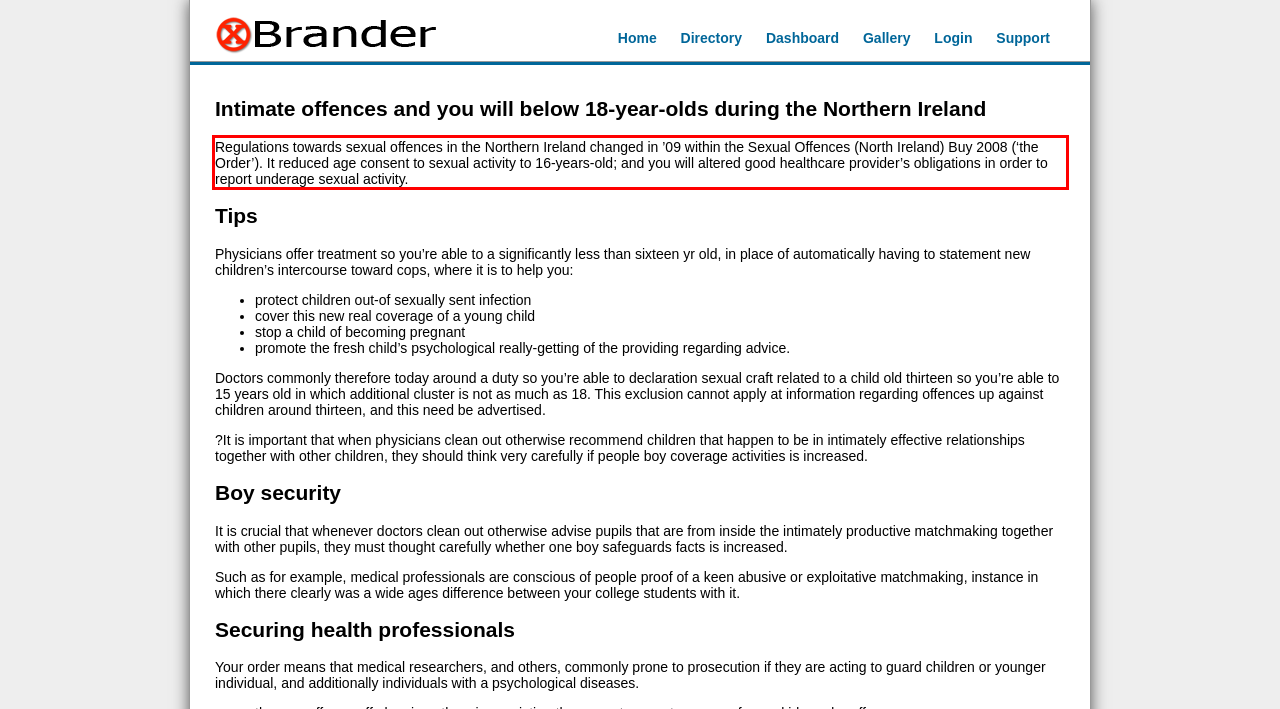Please extract the text content from the UI element enclosed by the red rectangle in the screenshot.

Regulations towards sexual offences in the Northern Ireland changed in ’09 within the Sexual Offences (North Ireland) Buy 2008 (‘the Order’). It reduced age consent to sexual activity to 16-years-old; and you will altered good healthcare provider’s obligations in order to report underage sexual activity.